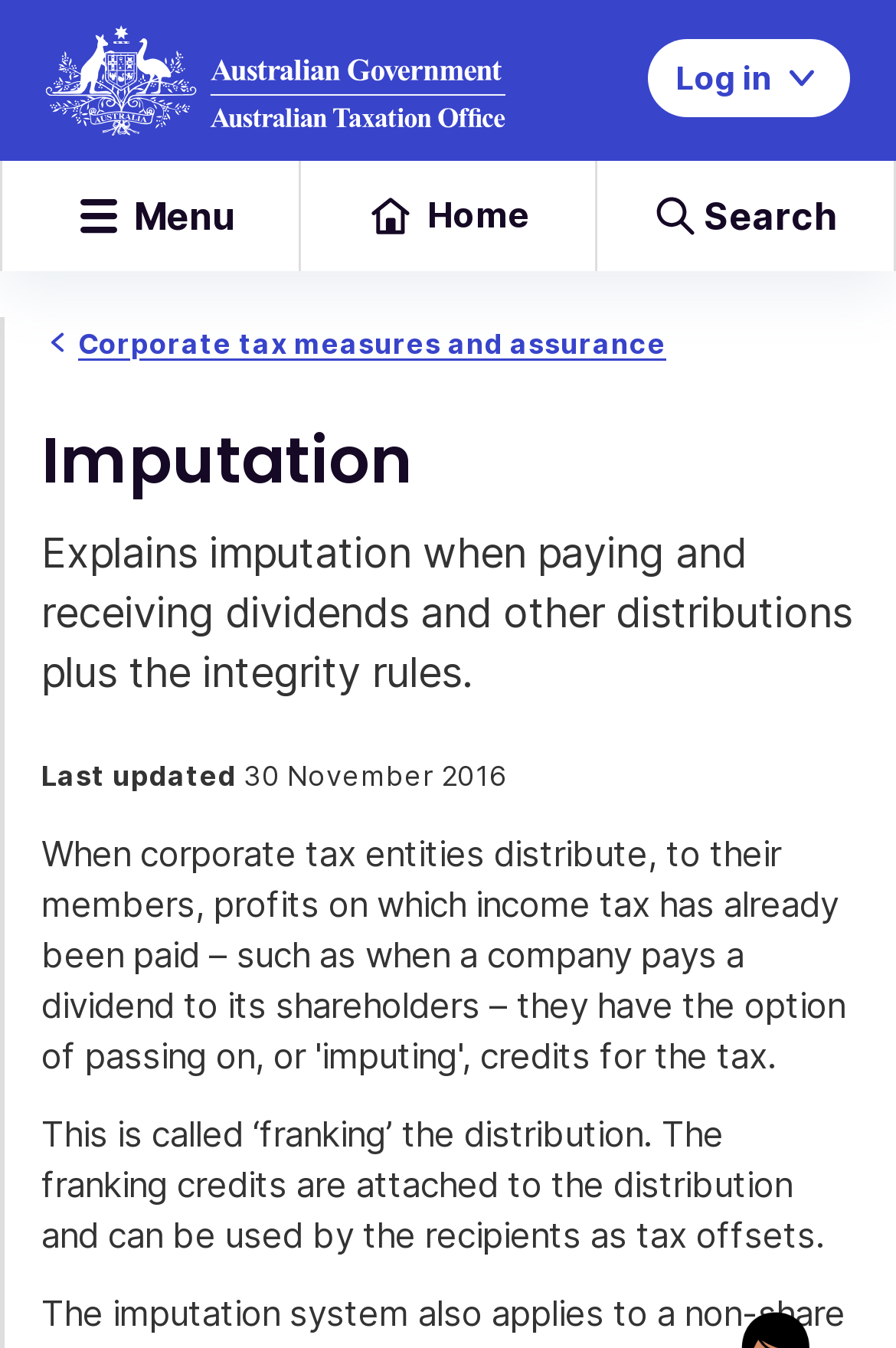Using the provided description alt="ato logo", find the bounding box coordinates for the UI element. Provide the coordinates in (top-left x, top-left y, bottom-right x, bottom-right y) format, ensuring all values are between 0 and 1.

[0.051, 0.019, 0.563, 0.101]